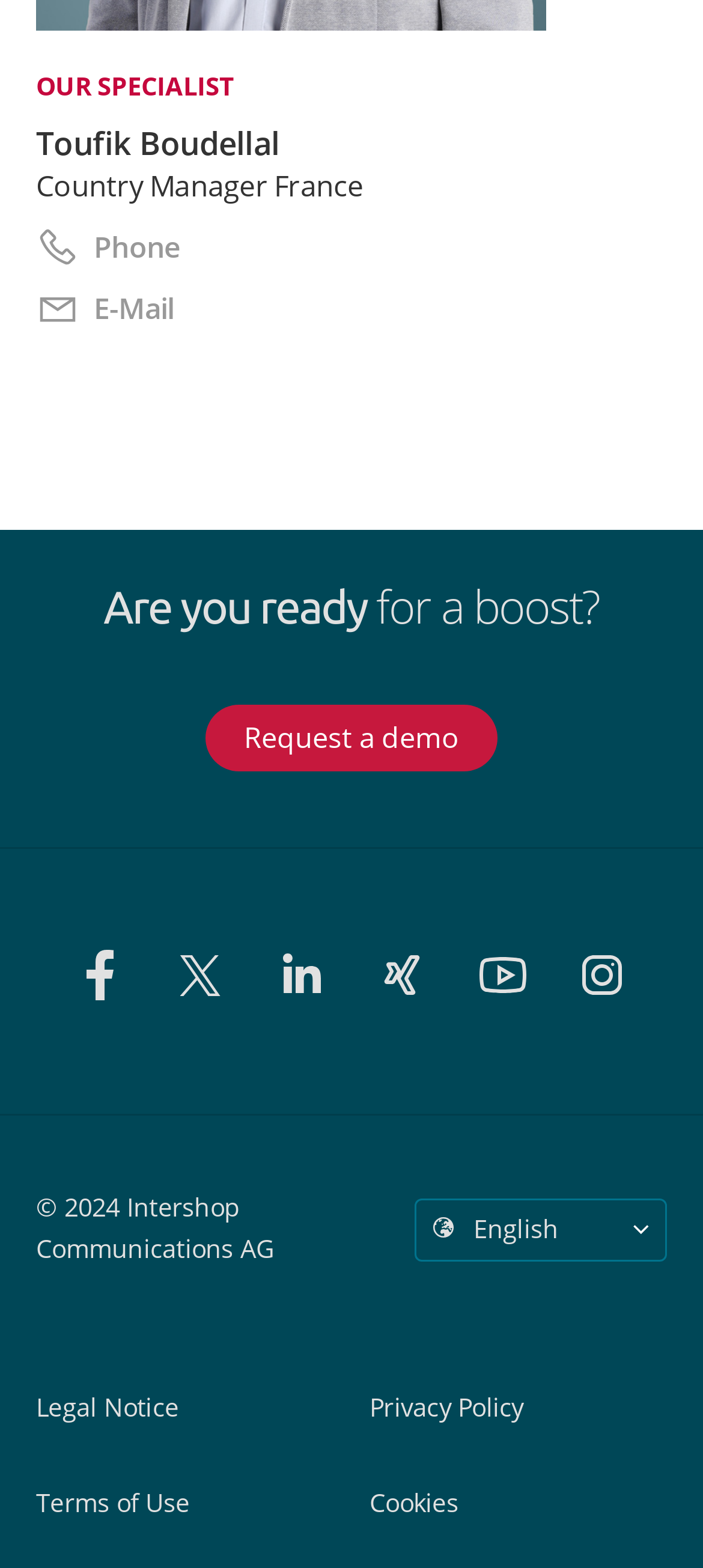Pinpoint the bounding box coordinates of the area that should be clicked to complete the following instruction: "visit message board". The coordinates must be given as four float numbers between 0 and 1, i.e., [left, top, right, bottom].

None